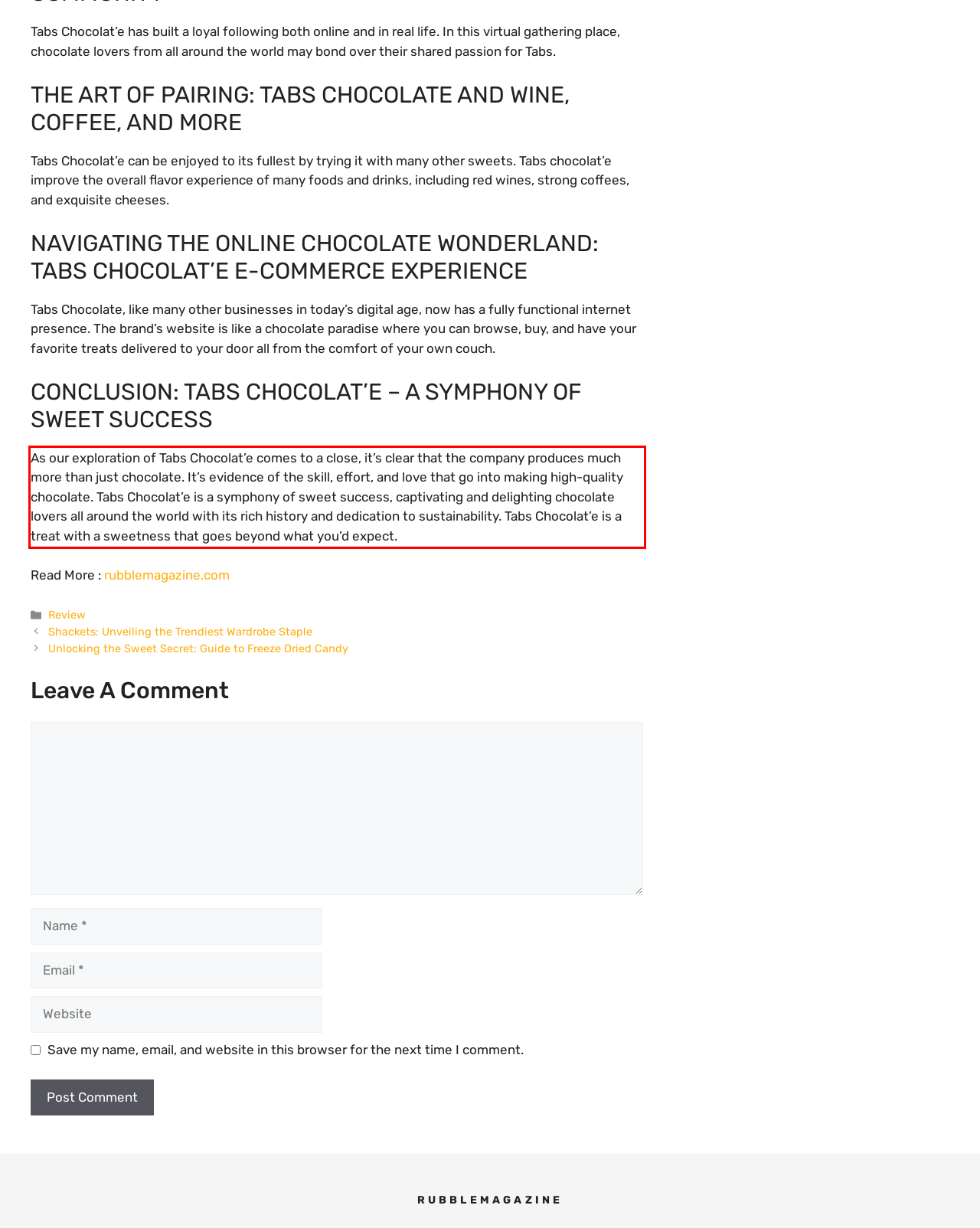Review the webpage screenshot provided, and perform OCR to extract the text from the red bounding box.

As our exploration of Tabs Chocolat’e comes to a close, it’s clear that the company produces much more than just chocolate. It’s evidence of the skill, effort, and love that go into making high-quality chocolate. Tabs Chocolat’e is a symphony of sweet success, captivating and delighting chocolate lovers all around the world with its rich history and dedication to sustainability. Tabs Chocolat’e is a treat with a sweetness that goes beyond what you’d expect.